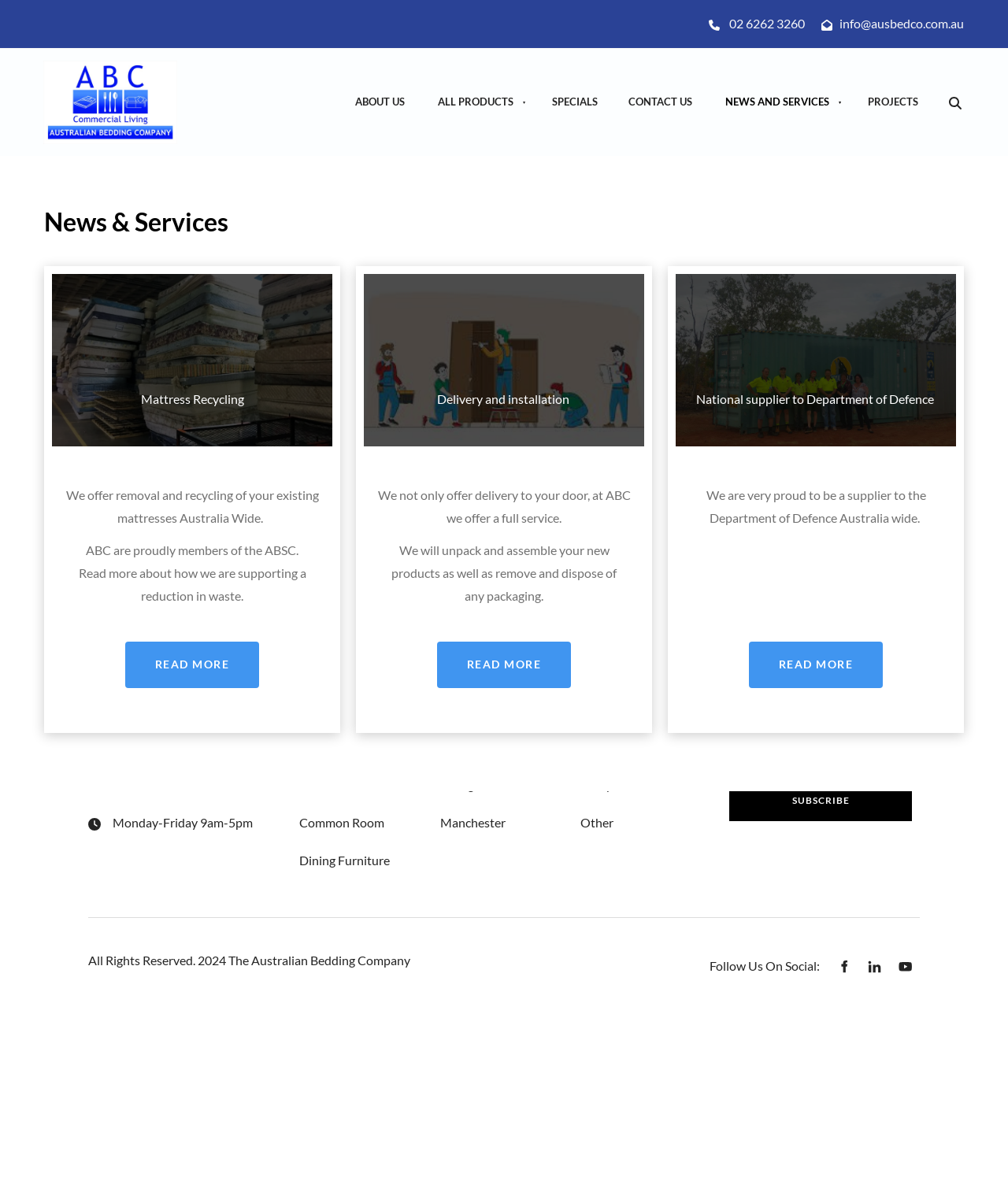What is the phone number of the Australian Bedding Company?
Using the information from the image, answer the question thoroughly.

I found the phone number by looking at the top right corner of the webpage, where the contact information is typically located. The phone number is displayed as a link, and it is '02 6262 3260'.